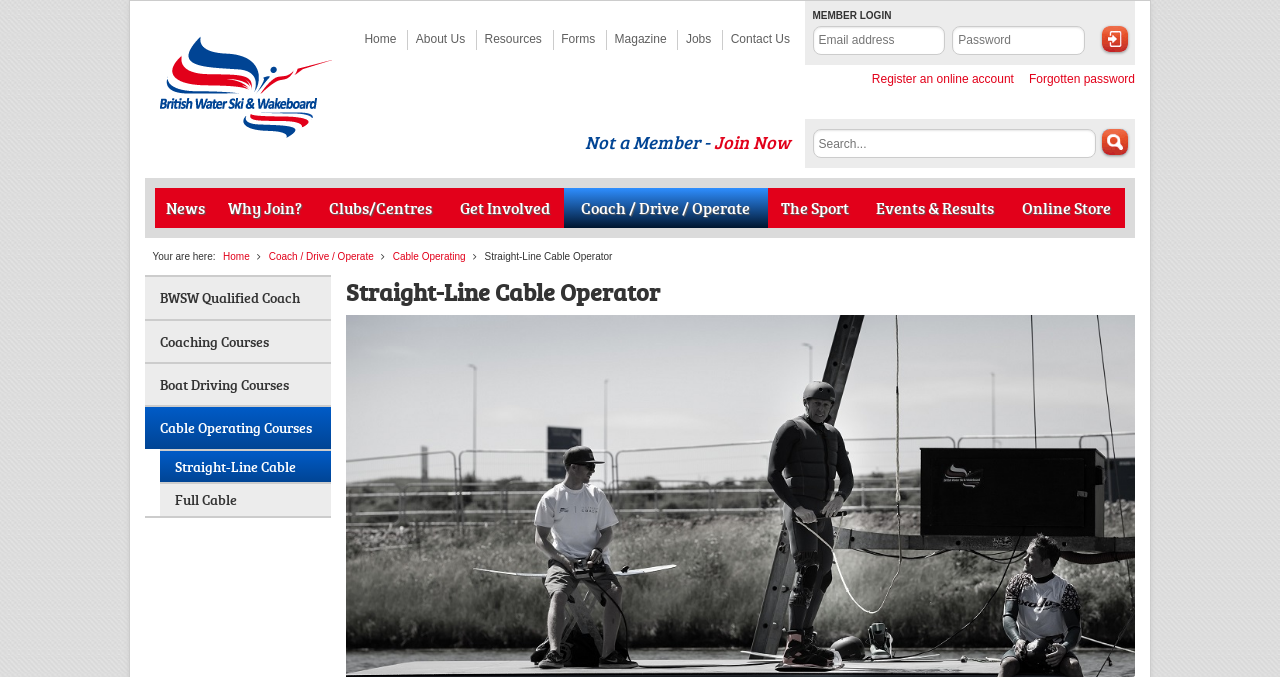Find the bounding box coordinates for the UI element that matches this description: "Forms".

[0.432, 0.045, 0.465, 0.074]